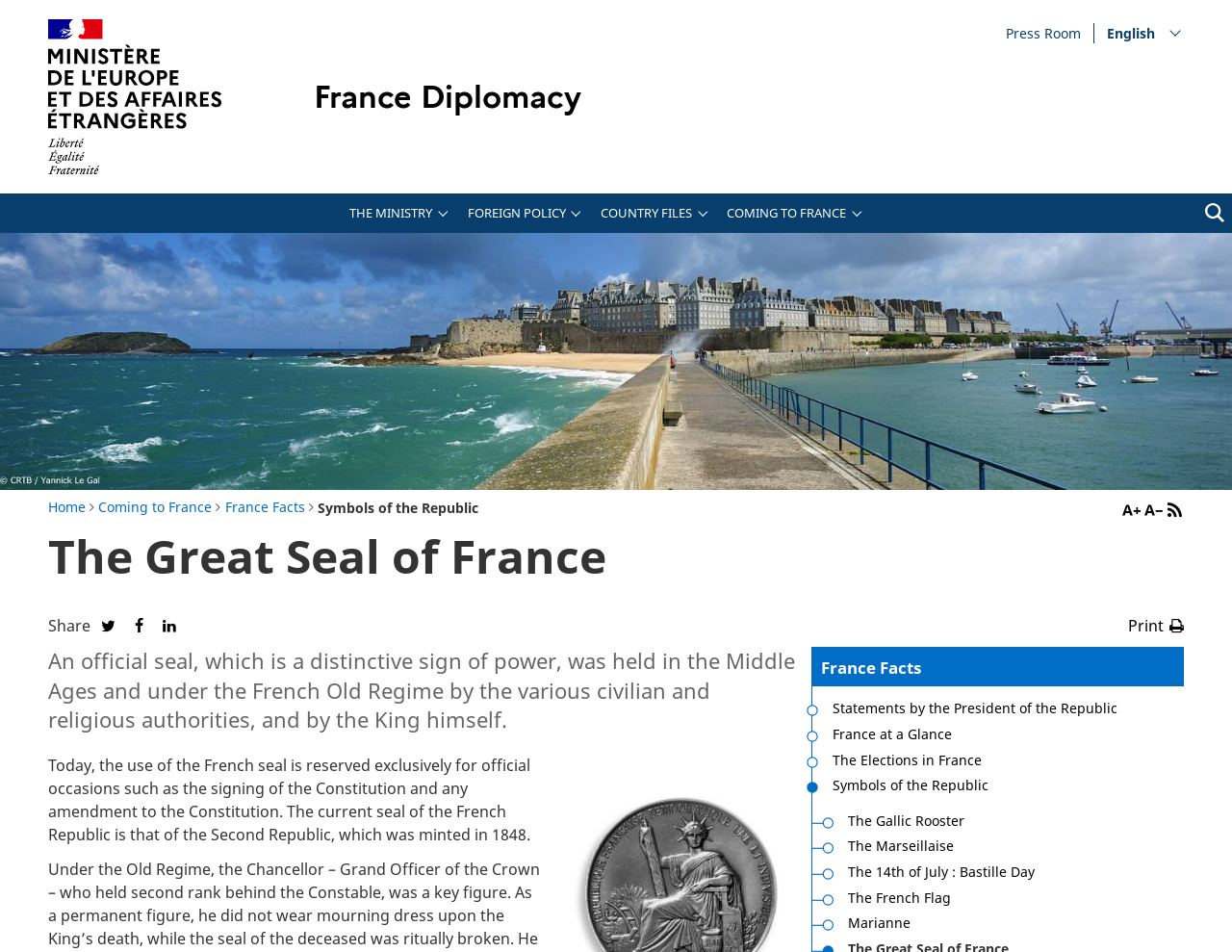Predict the bounding box of the UI element based on this description: "The Gallic Rooster".

[0.679, 0.849, 0.961, 0.876]